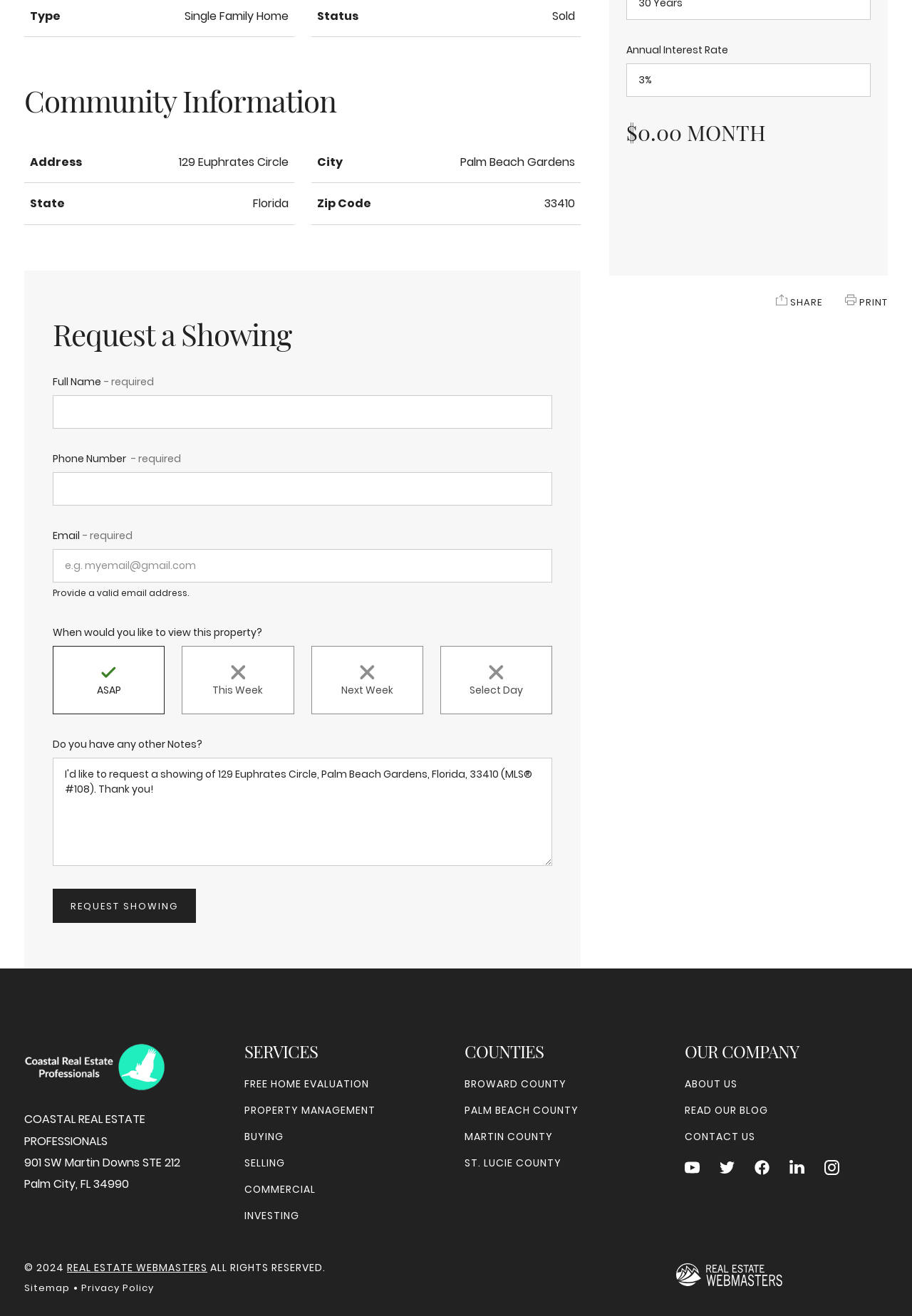Show the bounding box coordinates for the HTML element as described: "parent_node: Select Day name="Viewing_Preference"".

[0.483, 0.491, 0.606, 0.543]